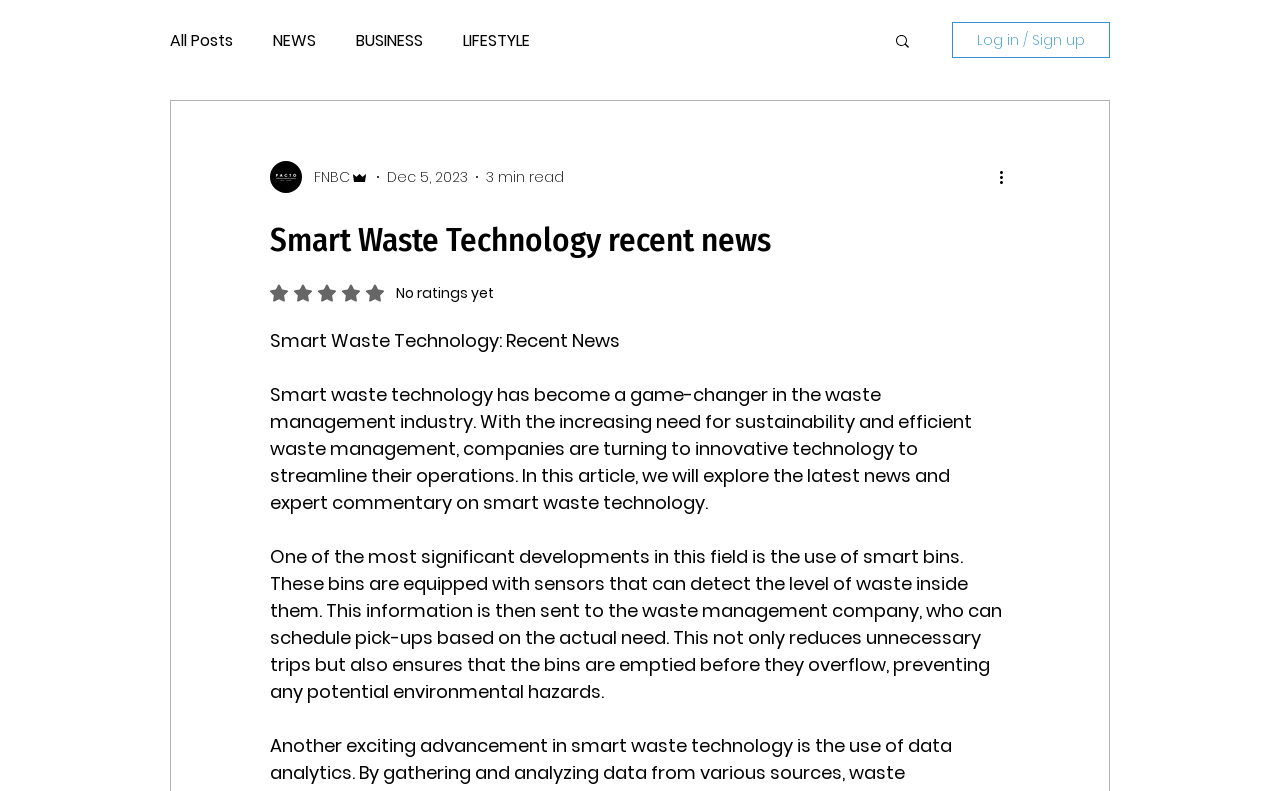Give a one-word or one-phrase response to the question:
What is the author's name?

FNBC Admin